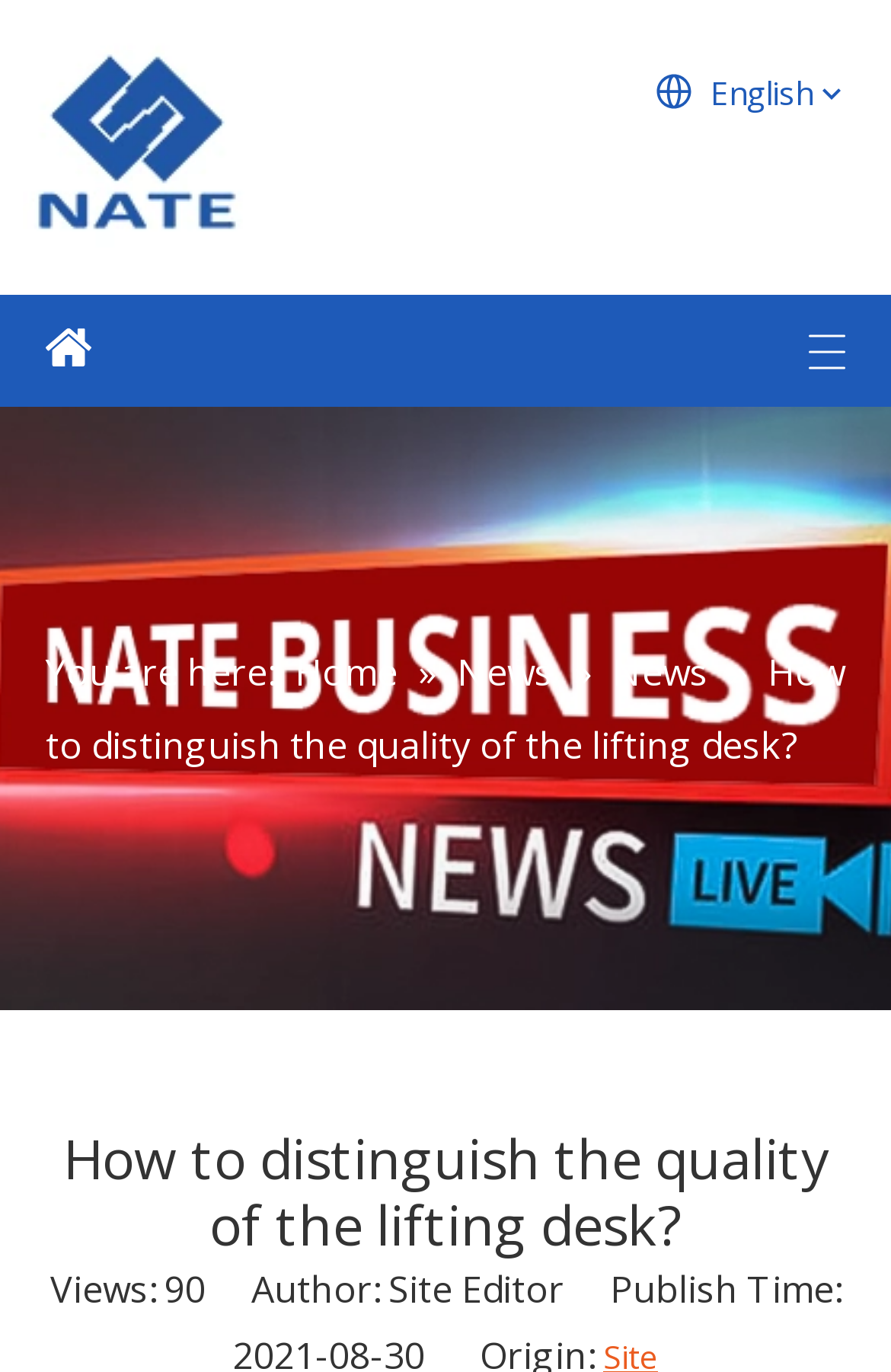Give a concise answer of one word or phrase to the question: 
Are there any images on the webpage?

Yes